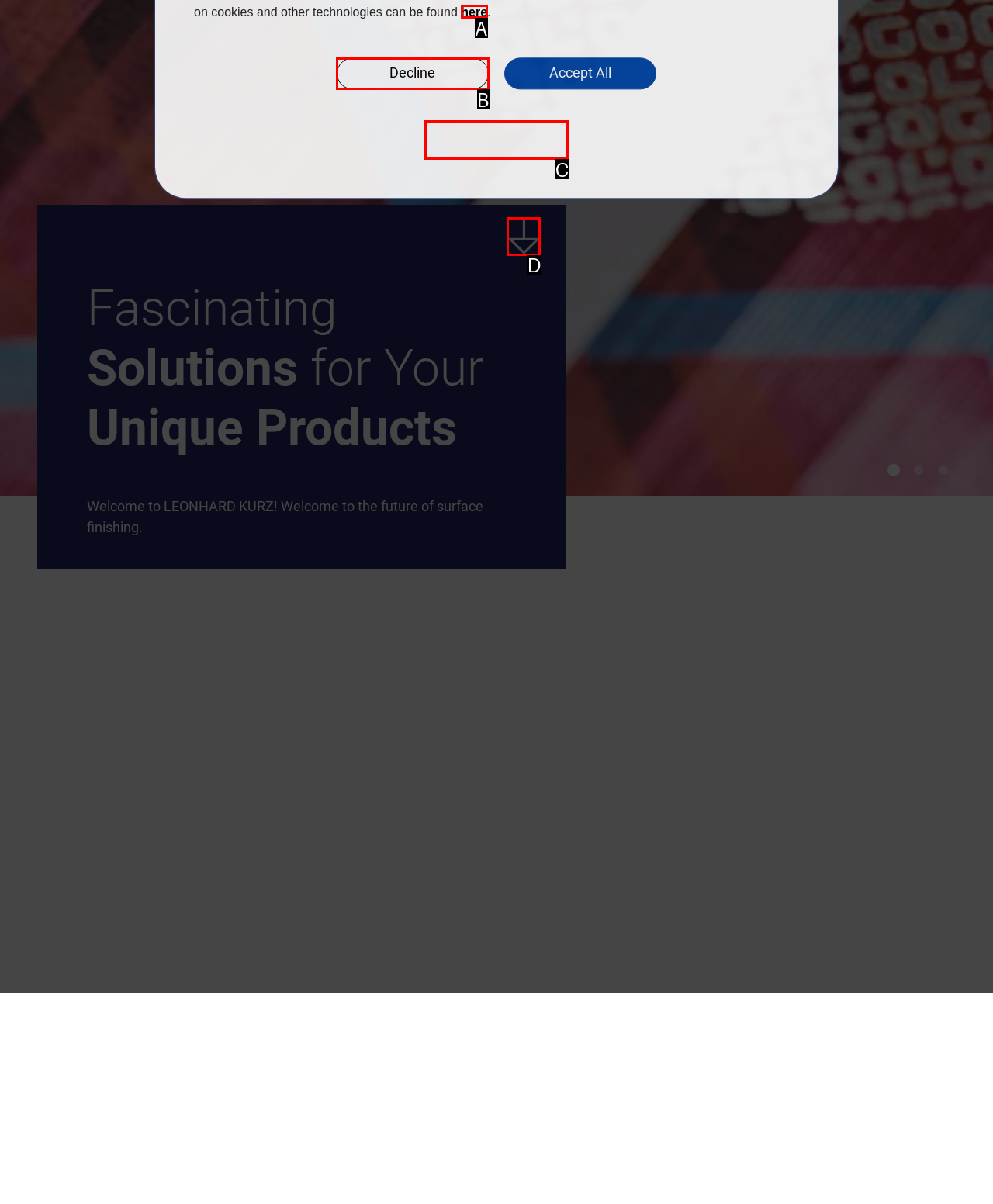Determine which UI element matches this description: Decline
Reply with the appropriate option's letter.

B